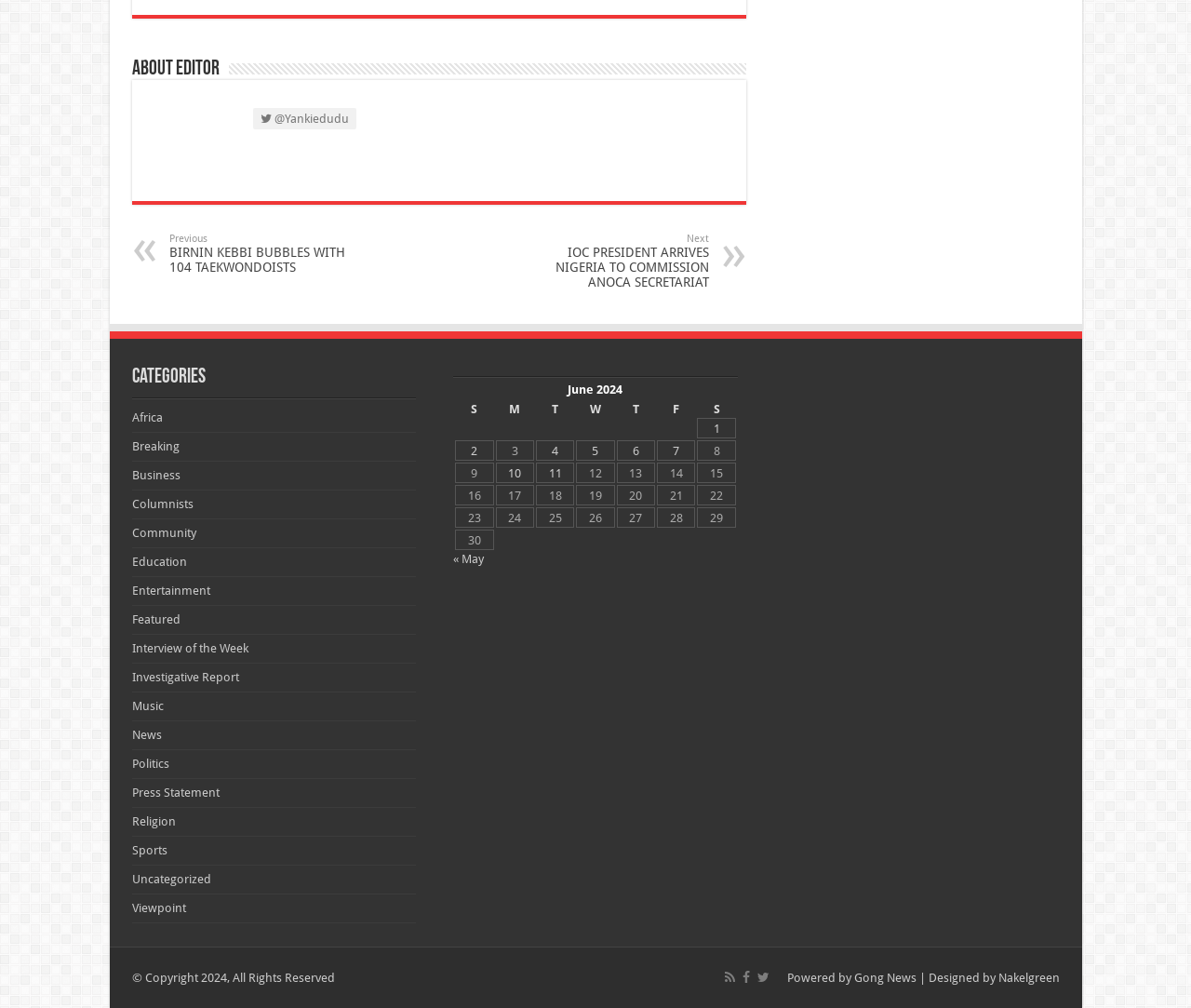Analyze the image and give a detailed response to the question:
What is the name of the IOC president who arrived in Nigeria?

The webpage mentions that the IOC president arrived in Nigeria to commission ANOCA secretariat, but it does not specify the name of the president.